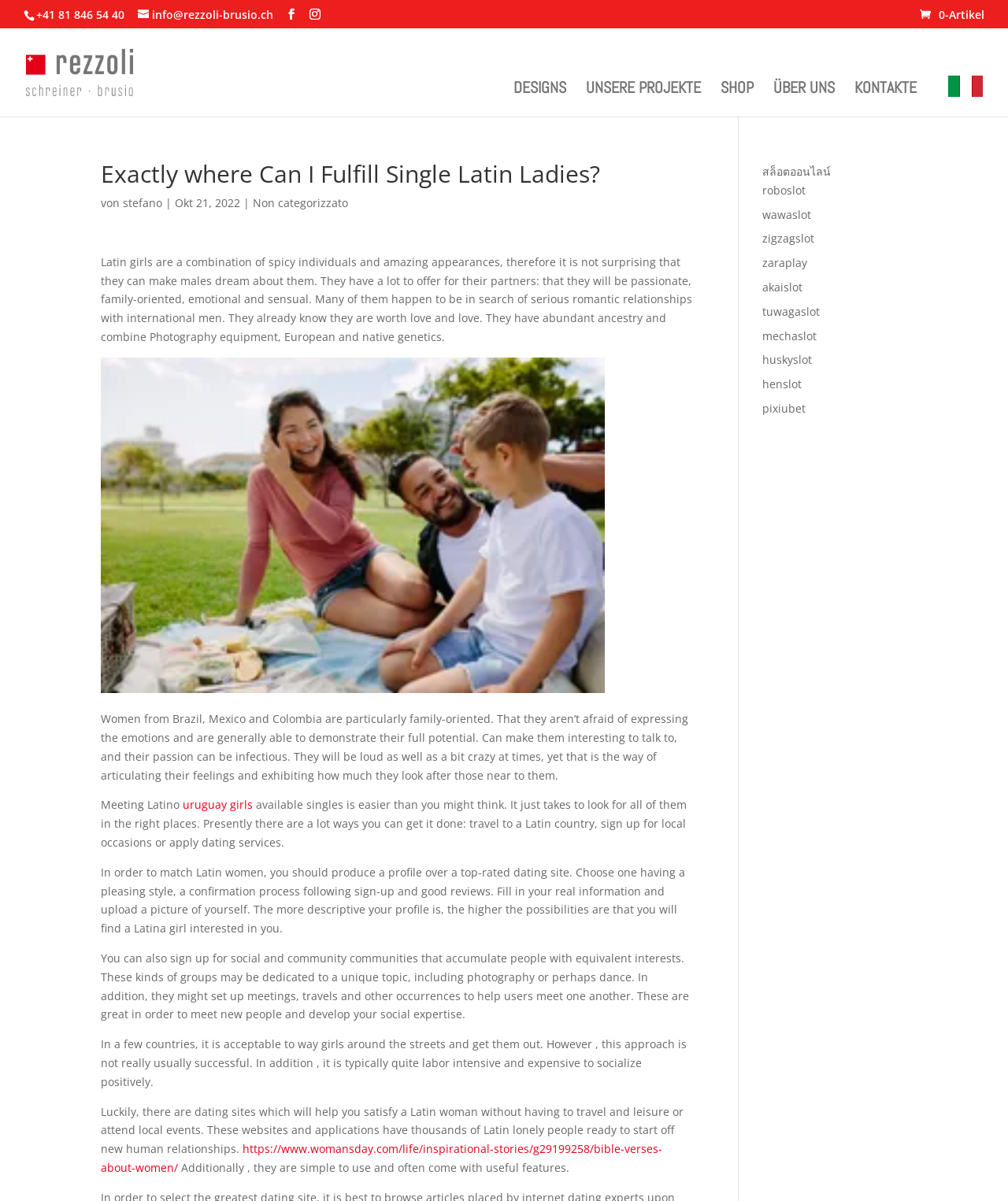How can you meet Latin women?
Using the information presented in the image, please offer a detailed response to the question.

The webpage suggests that meeting Latin women can be done through traveling to a Latin country, signing up for local events, or using dating services. It also recommends creating a profile on a top-rated dating site and filling in real information to increase the chances of finding a Latina girl interested in you.